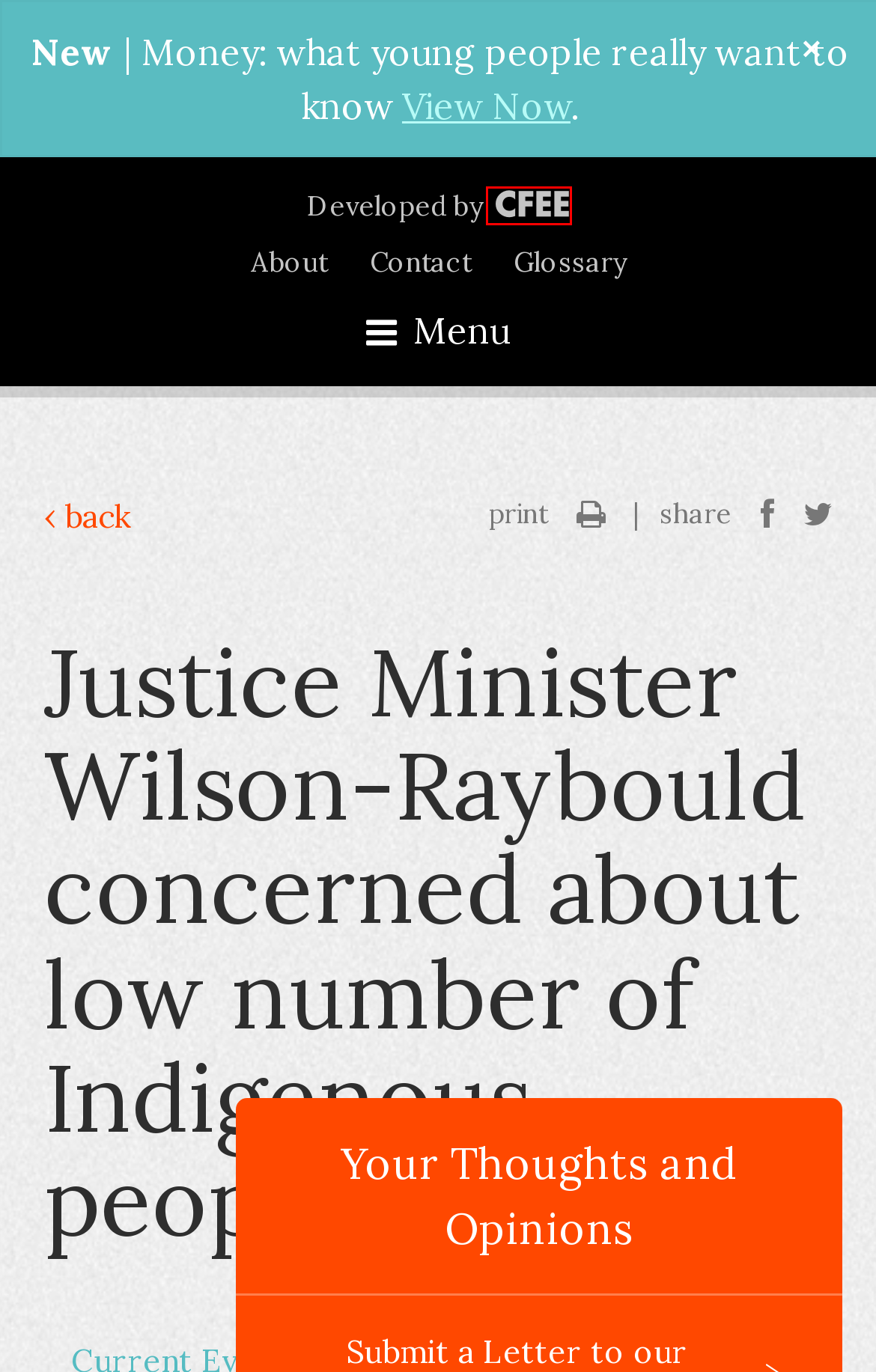You are presented with a screenshot of a webpage with a red bounding box. Select the webpage description that most closely matches the new webpage after clicking the element inside the red bounding box. The options are:
A. Careers | Subjects | CFEE Classroom Edition
B. Bookmarks | CFEE Classroom Edition
C. Canadian Foundation for Economic Education
D. Discussion Topics | CFEE Classroom Edition
E. About | CFEE Classroom Edition
F. Glossary | CFEE Classroom Edition
G. Financial Literacy Month | CFEE Classroom Edition
H. Social Studies | Subjects | CFEE Classroom Edition

C